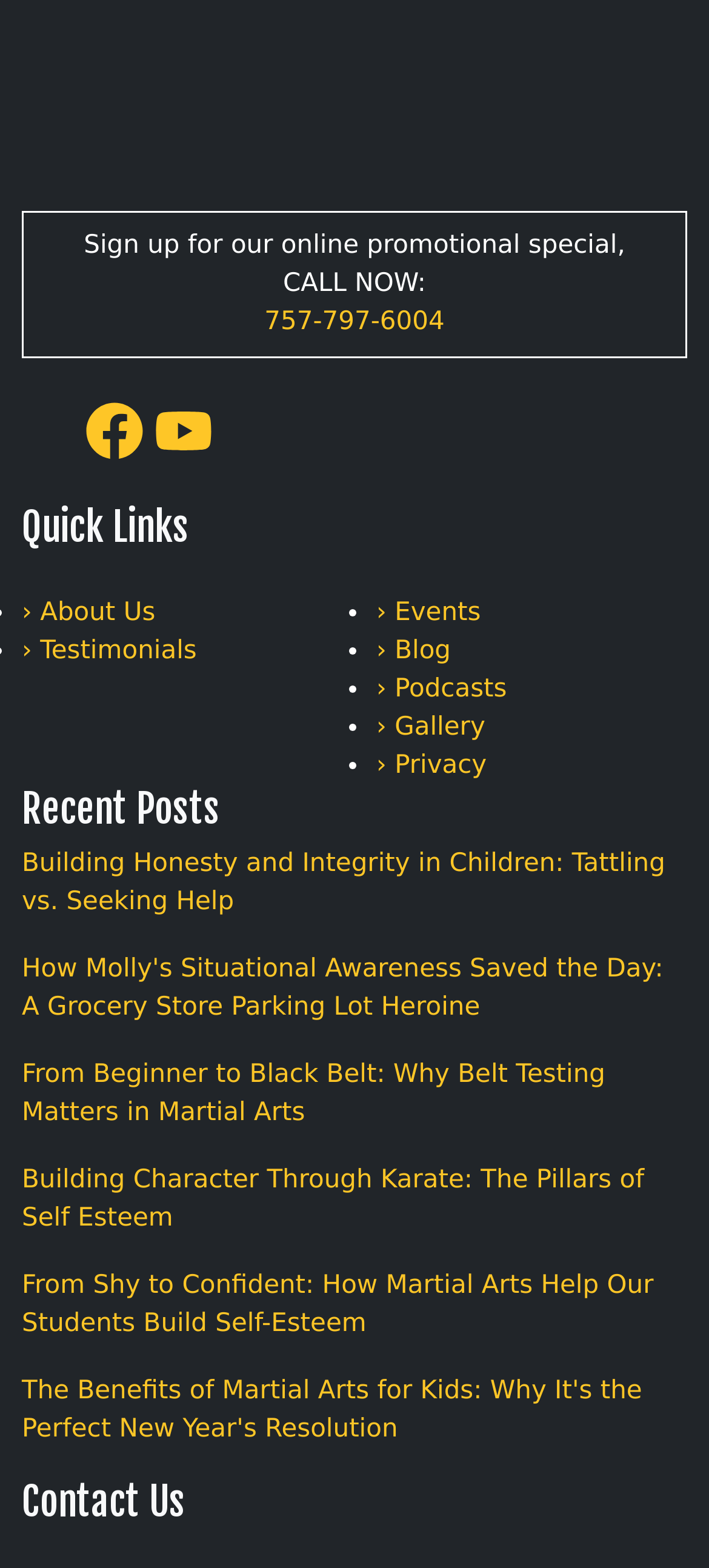Locate the bounding box coordinates of the element that should be clicked to fulfill the instruction: "Read the 'Building Honesty and Integrity in Children: Tattling vs. Seeking Help' post".

[0.031, 0.54, 0.969, 0.588]